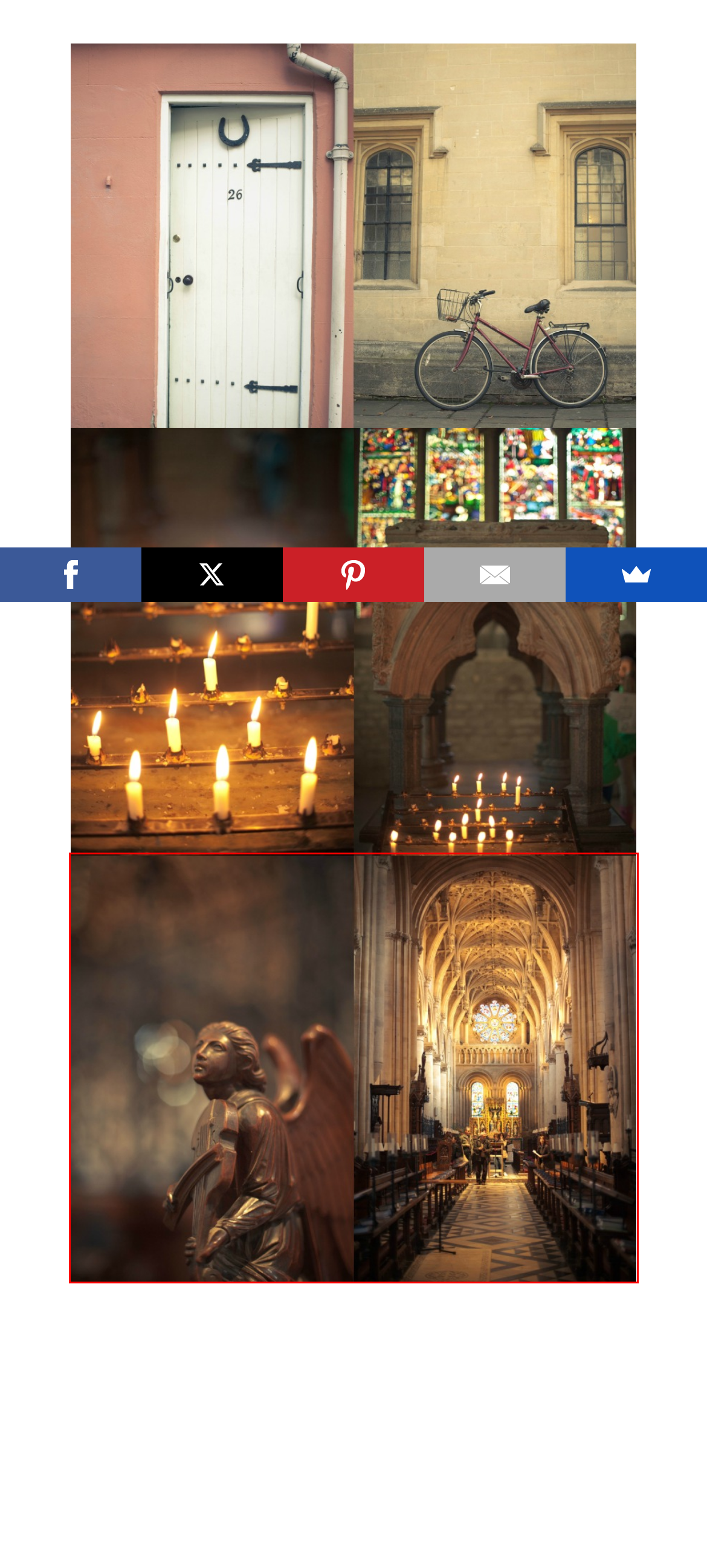You are given a screenshot of a webpage with a red rectangle bounding box around a UI element. Select the webpage description that best matches the new webpage after clicking the element in the bounding box. Here are the candidates:
A. oxford2 | A Global Walk
B. Global | A Global Walk
C. europe ashley 151 | A Global Walk
D. europe ashley 102 | A Global Walk
E. A Global Walk |
F. oxford4 | A Global Walk
G. oxford5 | A Global Walk
H. oxford | A Global Walk

H